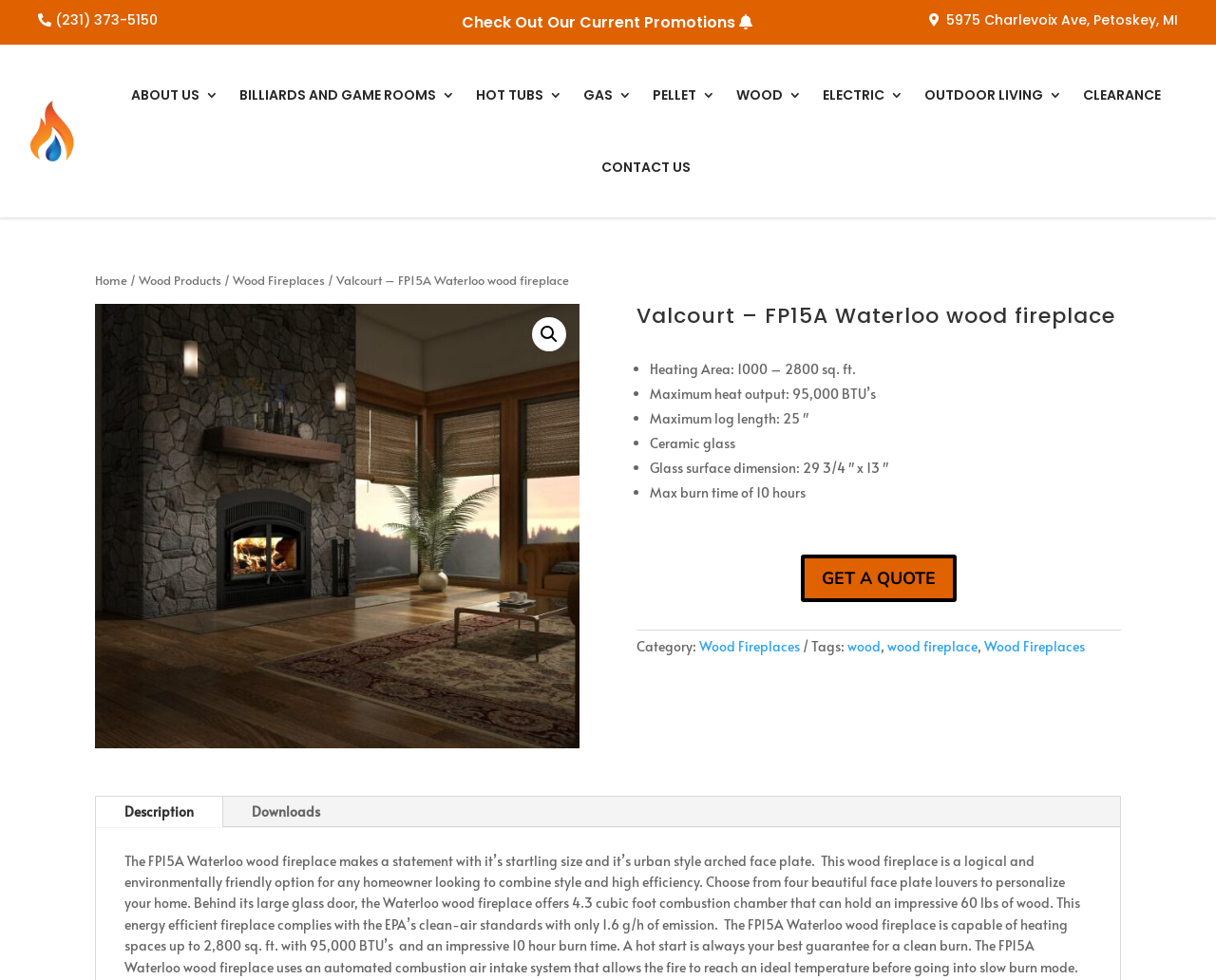Summarize the webpage in an elaborate manner.

This webpage is about the FP15A Waterloo wood fireplace, a product offered by Fireside Hearth and Leisure. At the top of the page, there are three links: a phone number, a promotion link, and an address. Below these links, there is a navigation menu with several options, including "About Us", "Billiards and Game Rooms", "Hot Tubs", and more.

On the left side of the page, there is a breadcrumb navigation showing the path "Home > Wood Products > Wood Fireplaces > Valcourt – FP15A Waterloo wood fireplace". Next to the breadcrumb, there is a search icon.

The main content of the page is dedicated to the FP15A Waterloo wood fireplace. There is a large image of the product, accompanied by a heading with the product name. Below the image, there are several bullet points listing the product's features, including its heating area, maximum heat output, maximum log length, and more.

On the right side of the page, there is a call-to-action link "GET A QUOTE 5". Below this link, there is some additional information about the product, including its category and tags.

At the bottom of the page, there are three links: "Description", "Downloads", and another "Wood Fireplaces" link.